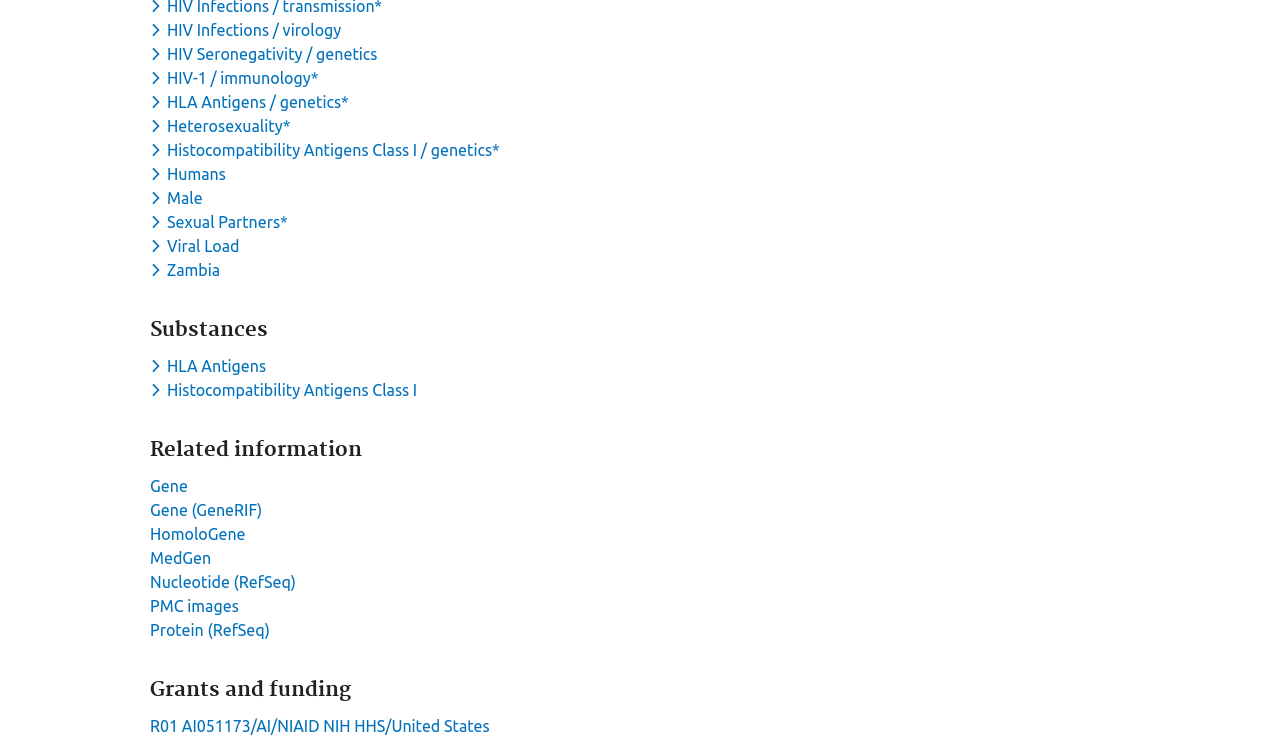What is the first keyword in the list?
Please provide a single word or phrase as your answer based on the image.

HIV Infections / virology